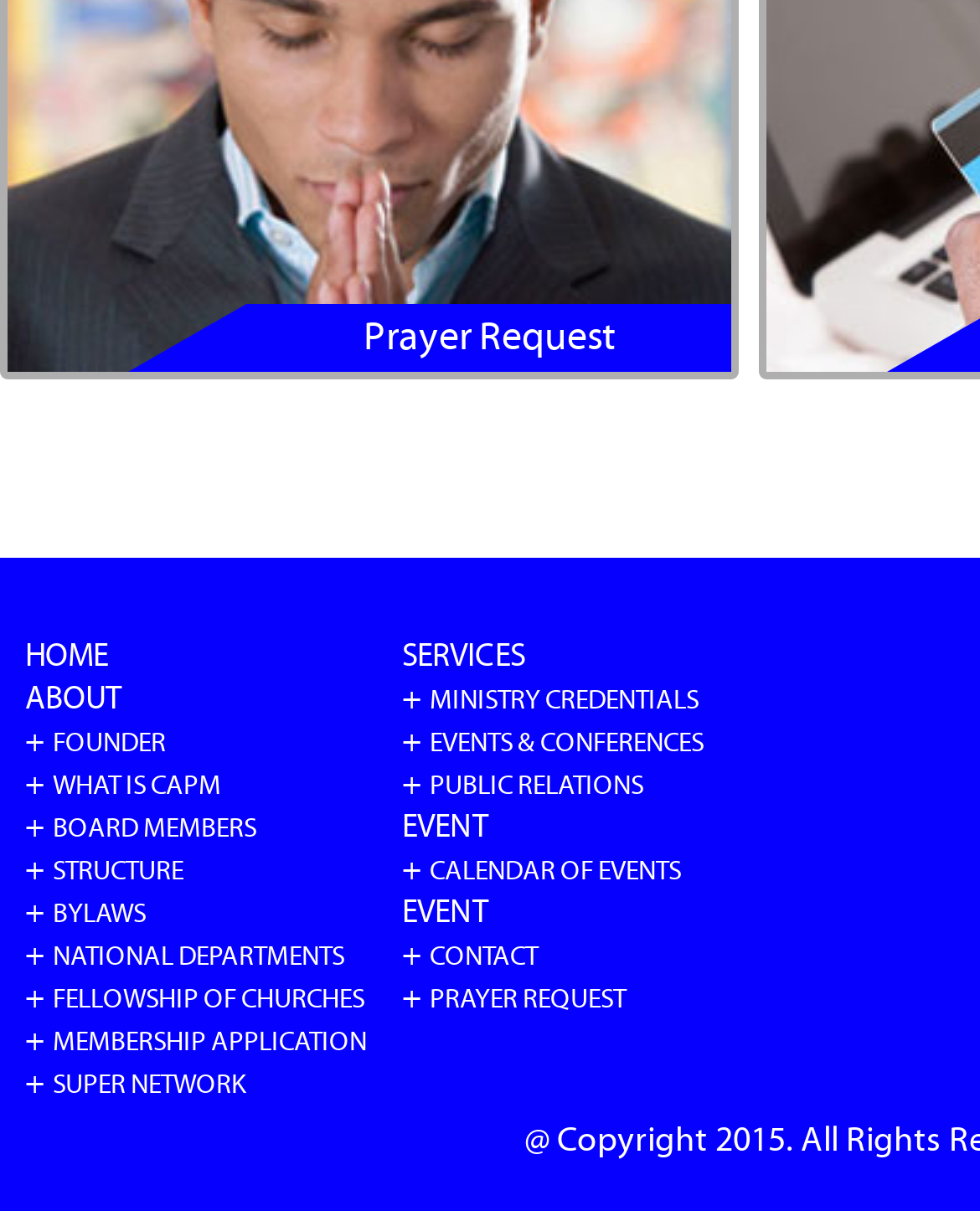What are the main categories on the webpage?
Based on the image, answer the question in a detailed manner.

The main categories on the webpage are 'HOME', 'ABOUT', 'SERVICES', etc. which are represented by links and static text elements at the top of the page.